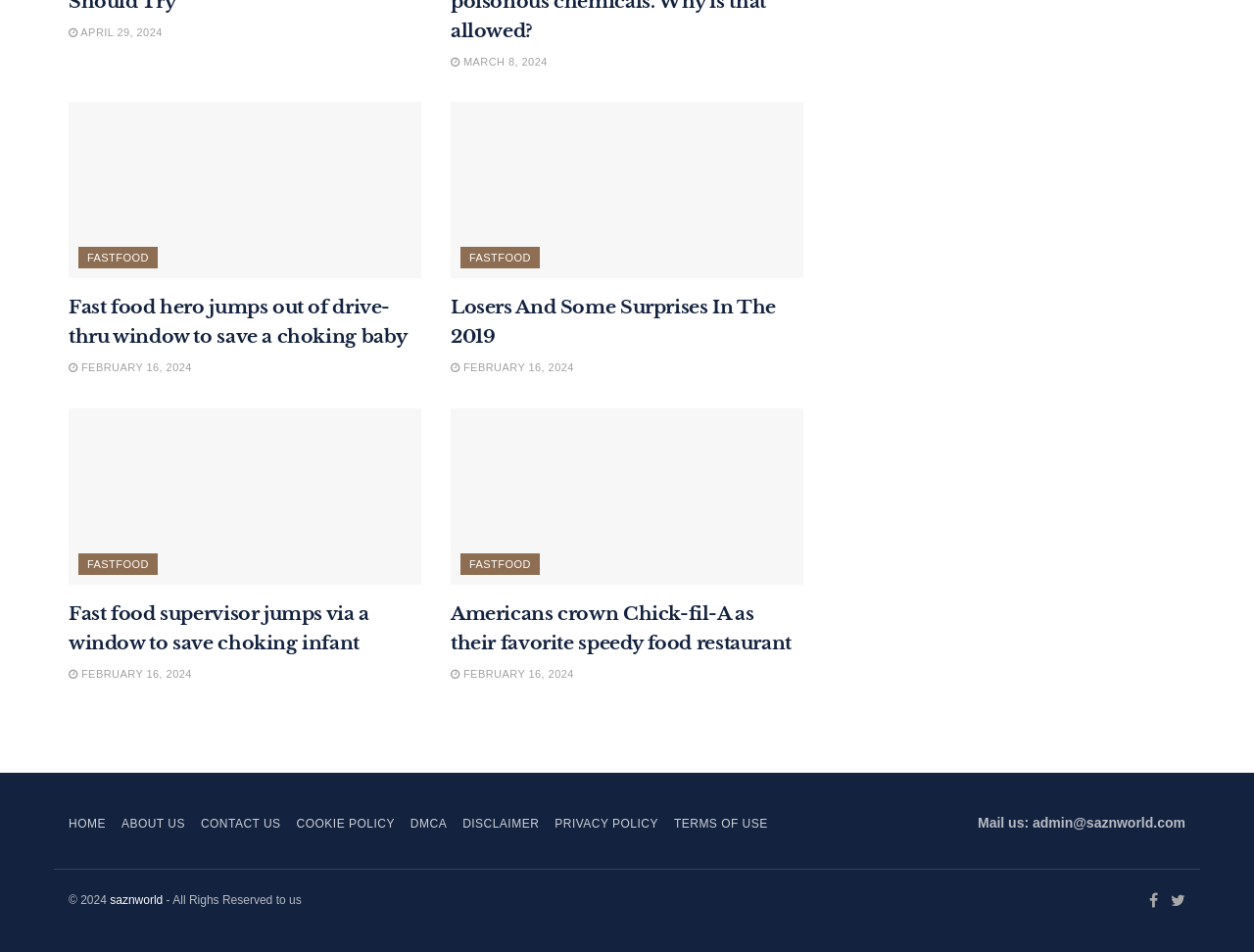Please indicate the bounding box coordinates of the element's region to be clicked to achieve the instruction: "Contact us via email". Provide the coordinates as four float numbers between 0 and 1, i.e., [left, top, right, bottom].

[0.78, 0.856, 0.945, 0.873]